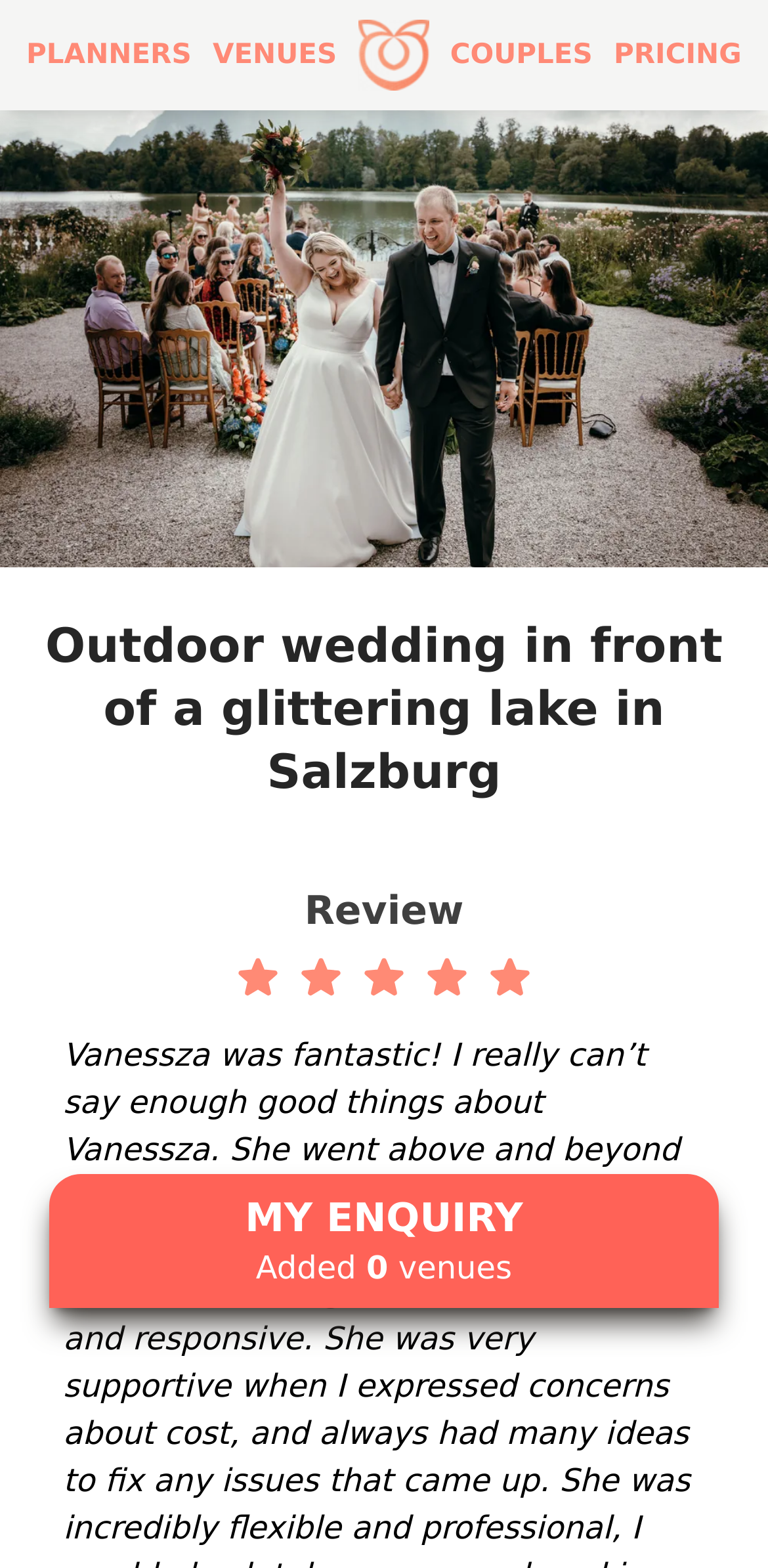Please extract and provide the main headline of the webpage.

Outdoor wedding in front of a glittering lake in Salzburg